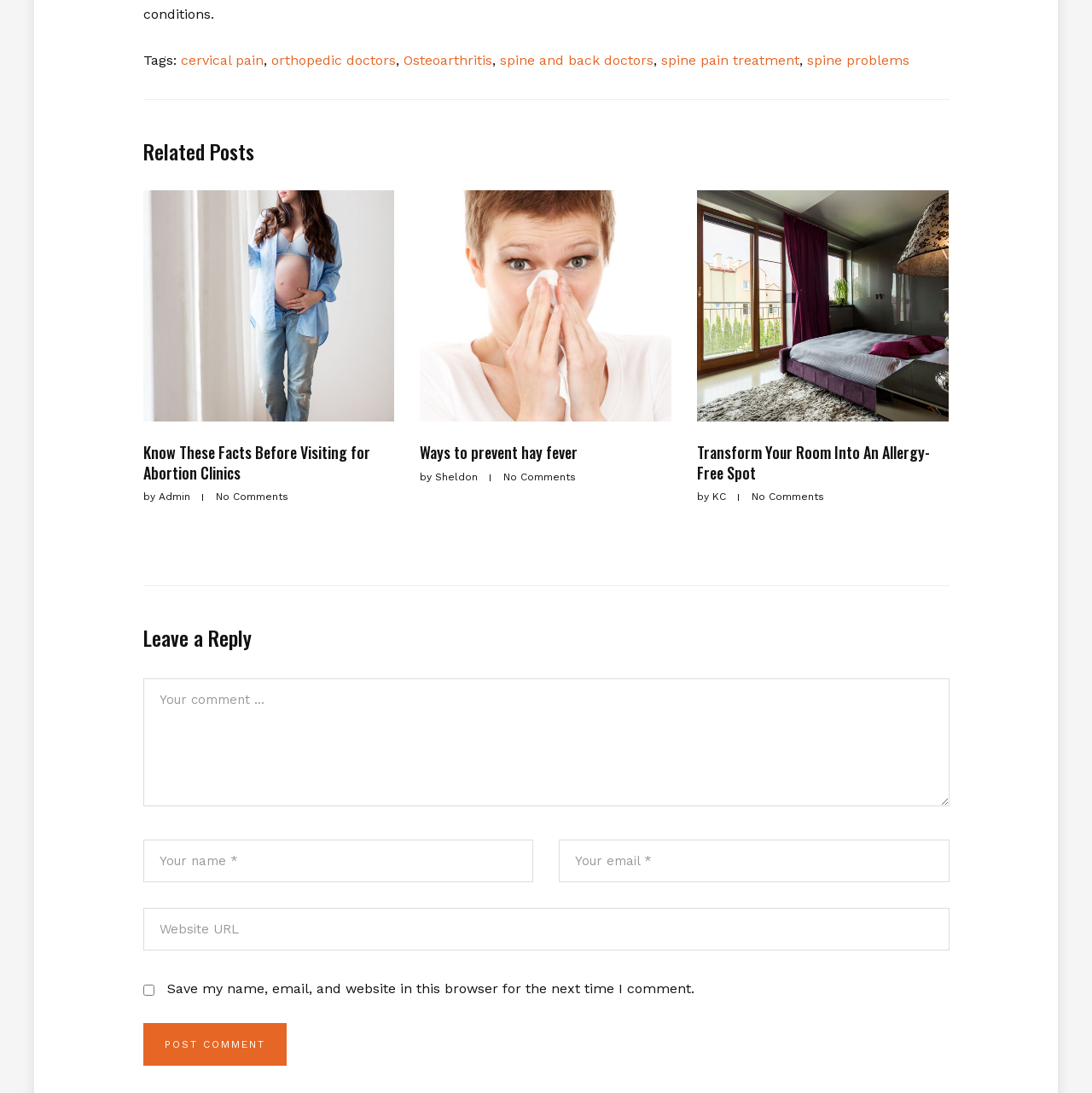Given the content of the image, can you provide a detailed answer to the question?
What is the label of the checkbox at the bottom of the webpage?

The checkbox at the bottom of the webpage has a label 'Save my name, email, and website in this browser for the next time I comment', which indicates that checking this box will save the user's information for future comments.